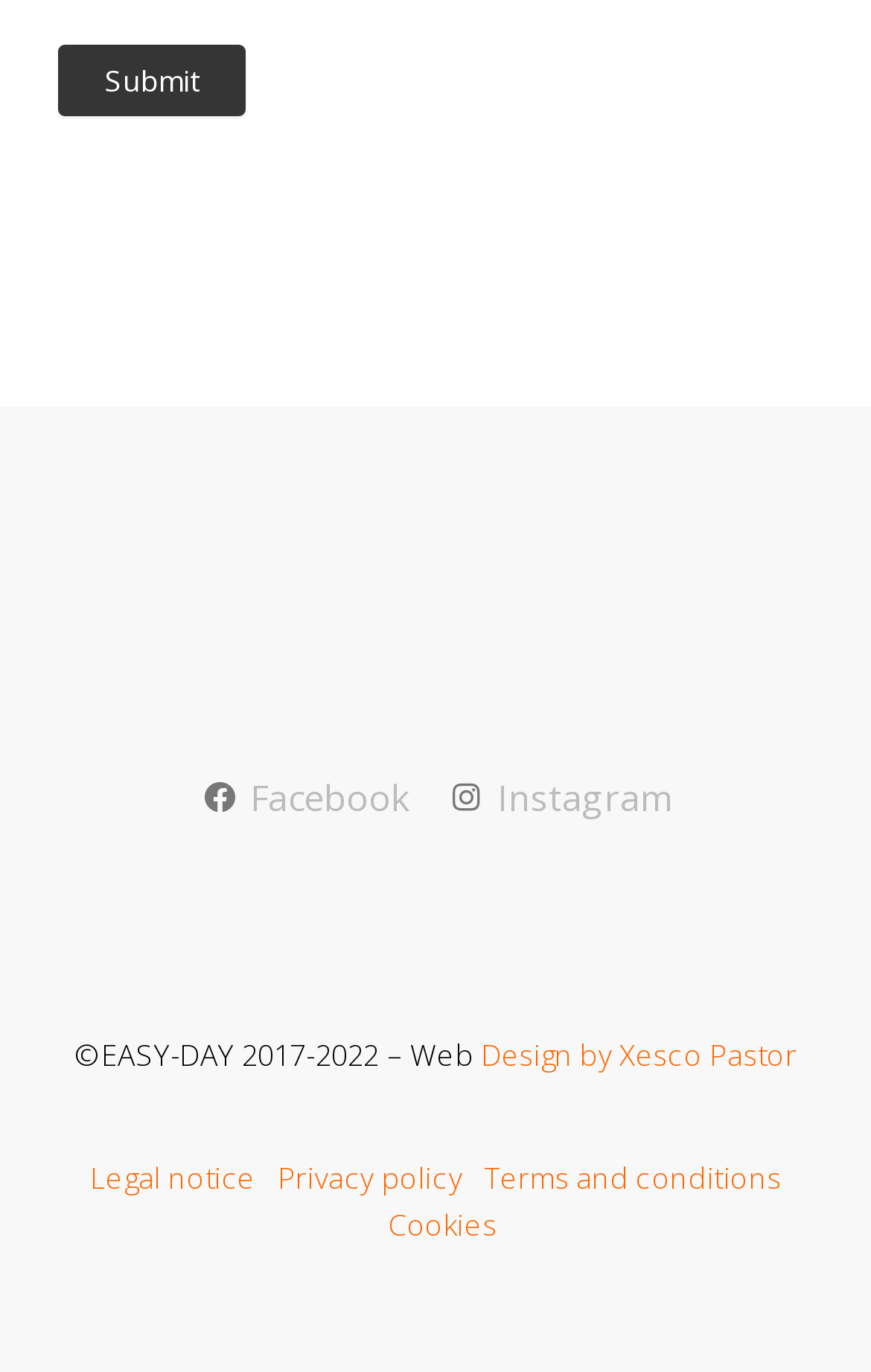What social media platforms are linked?
Provide a short answer using one word or a brief phrase based on the image.

Facebook, Instagram